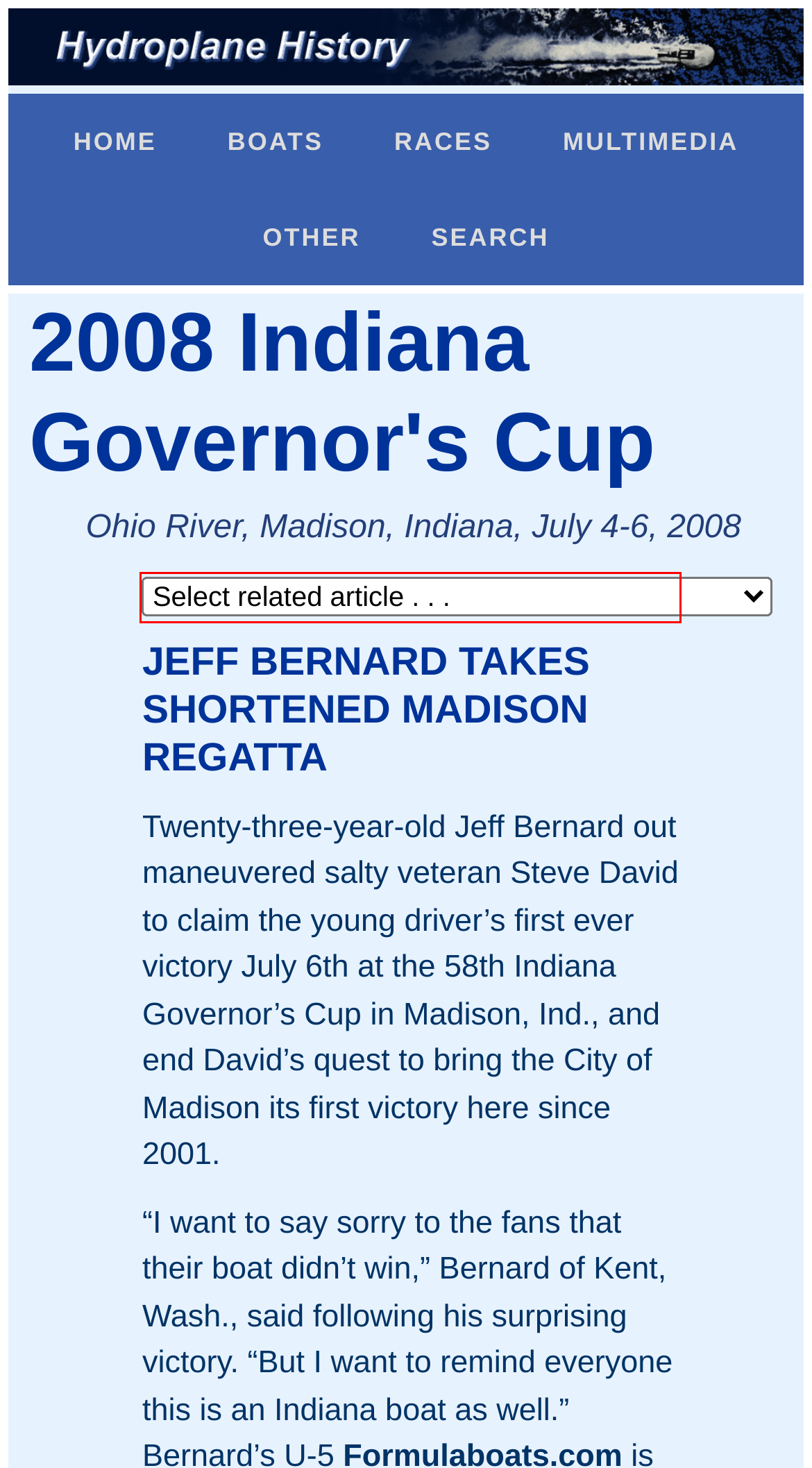Using OCR, extract the text content found within the red bounding box in the given webpage screenshot.

Select related article . . . Jeff Bernard Takes Shortened Madison Regatta Madison Regatta: First Win for Bernard Stat Box Statistics 1 Statistics 2 Statistics 3 VIDEO - 2008 Indiana Governor's Cup